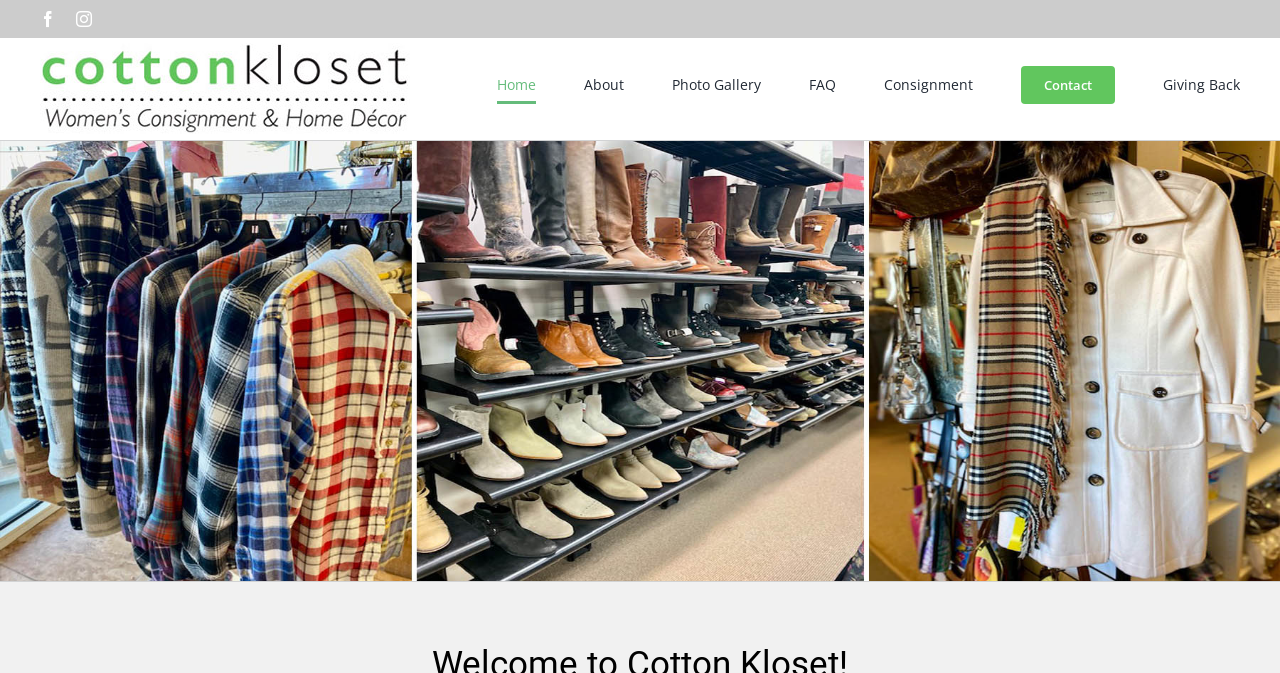Please identify the bounding box coordinates of the area that needs to be clicked to fulfill the following instruction: "Go to home page."

[0.388, 0.056, 0.419, 0.196]